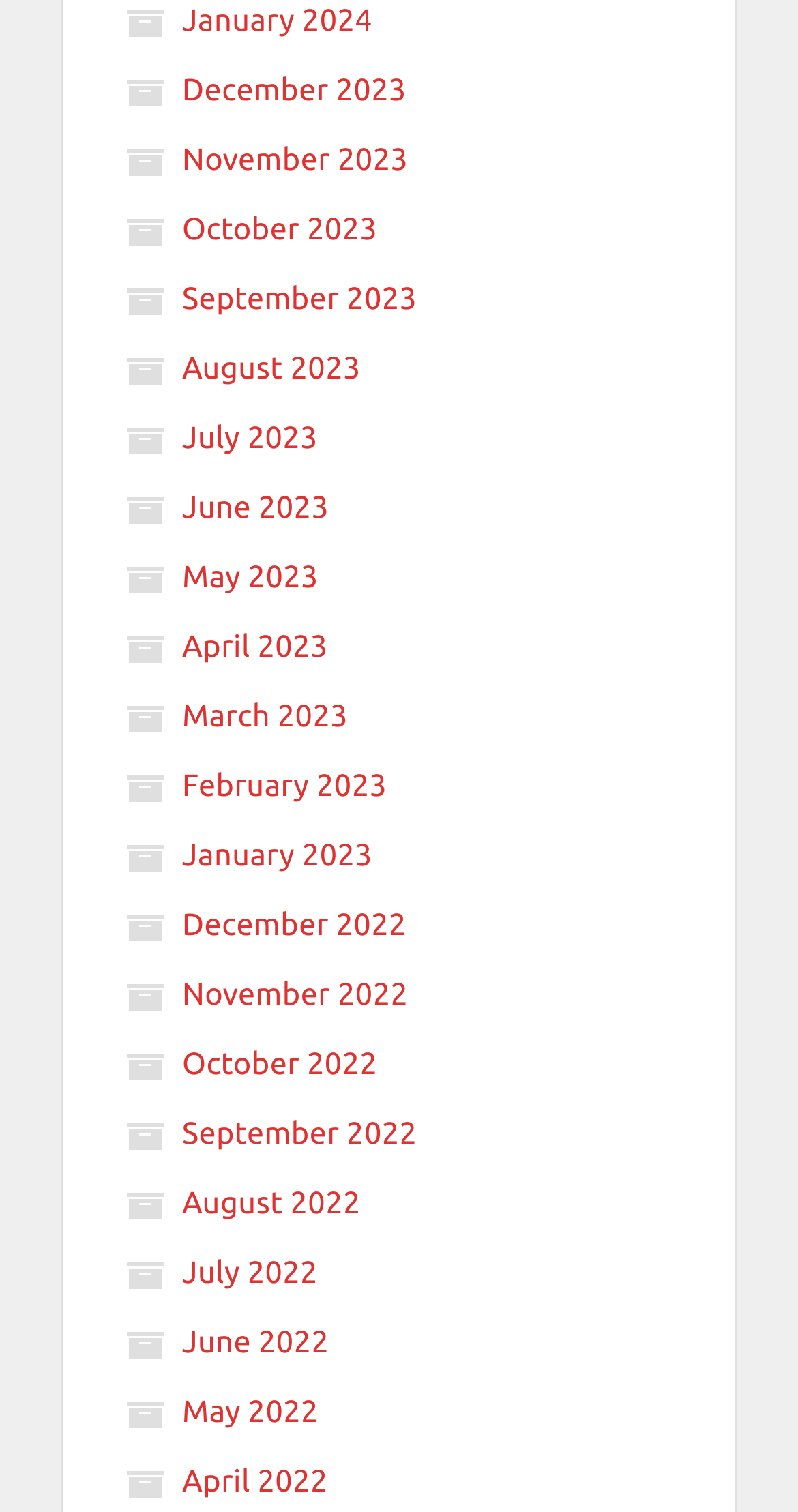Show the bounding box coordinates for the HTML element described as: "April 2022".

[0.156, 0.968, 0.411, 0.991]